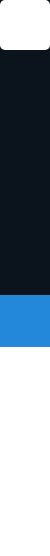What is the purpose of the blue section?
Please provide a detailed and comprehensive answer to the question.

The caption implies that the vibrant blue color at the bottom is intended to draw attention, possibly used for buttons or interactive elements, contributing to a sleek and modern aesthetic.